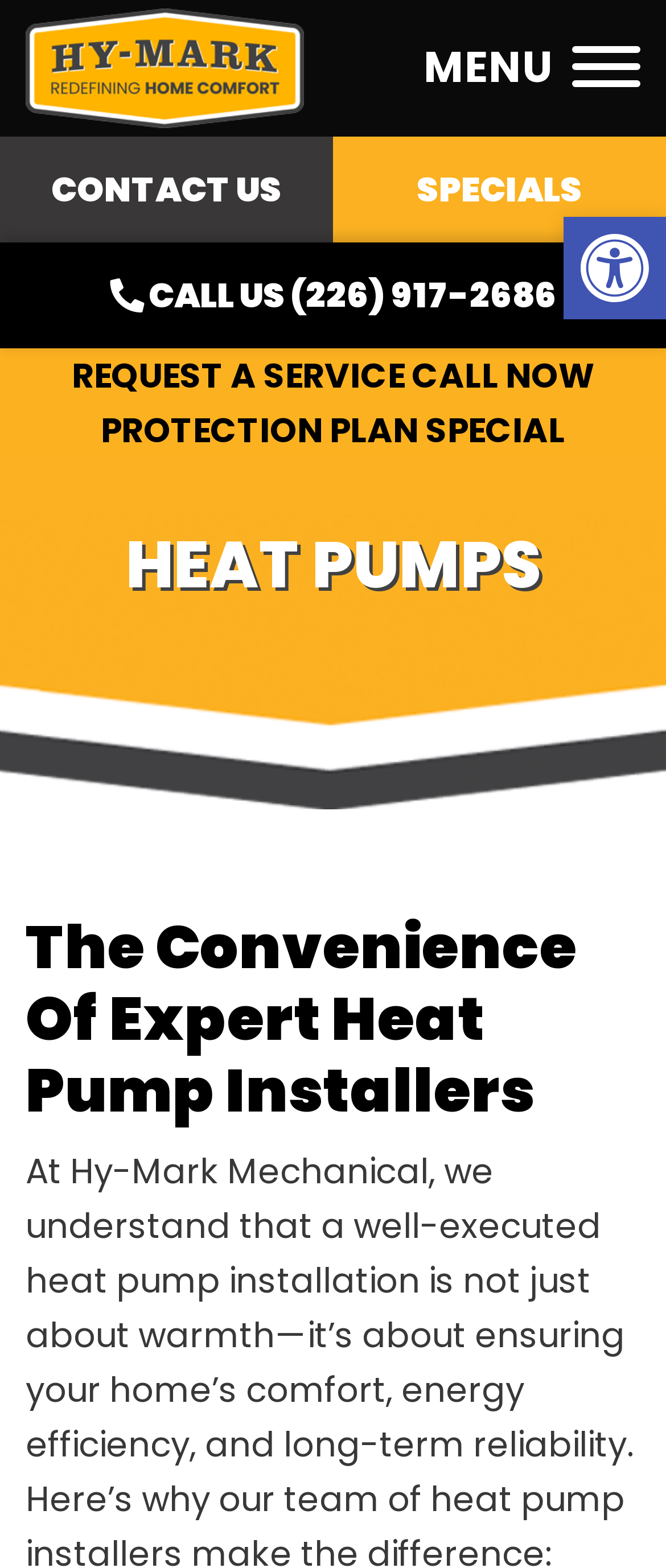Indicate the bounding box coordinates of the clickable region to achieve the following instruction: "Learn about heat pumps."

[0.038, 0.335, 0.962, 0.385]